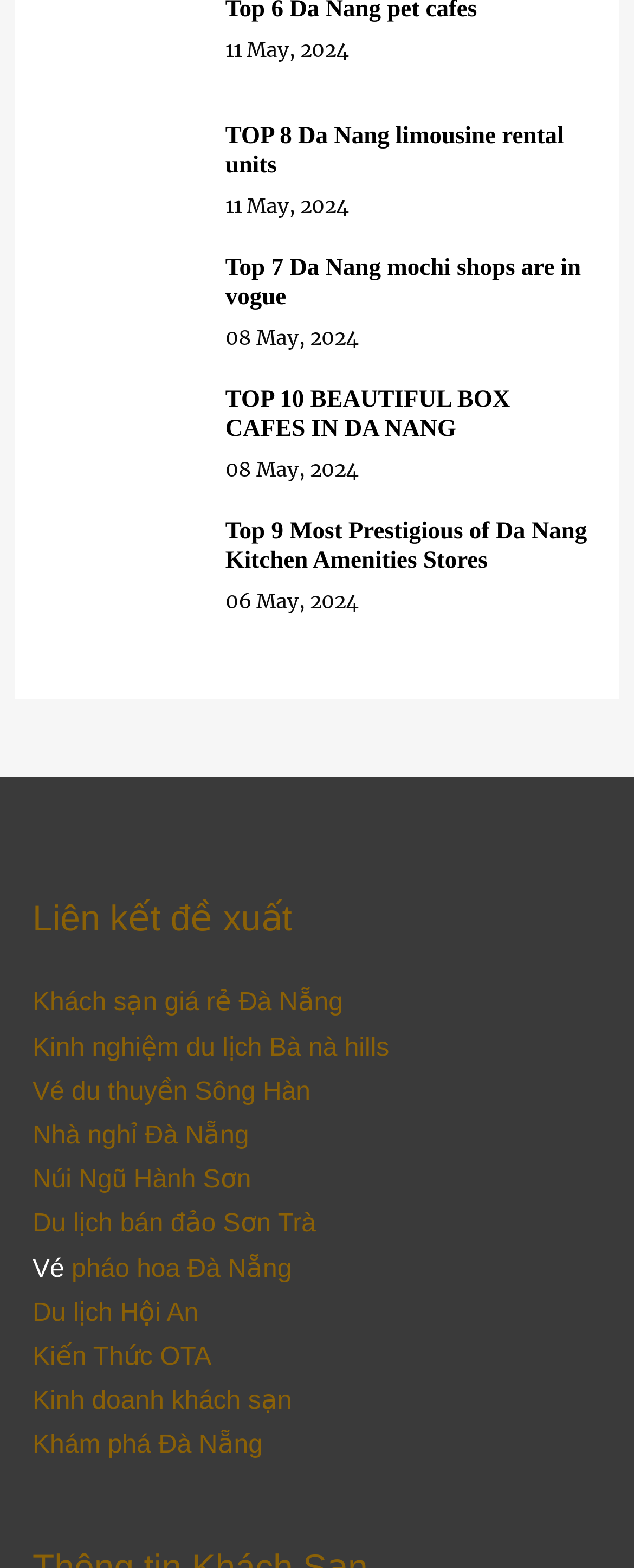Identify the bounding box coordinates for the UI element mentioned here: "Vé du thuyền Sông Hàn". Provide the coordinates as four float values between 0 and 1, i.e., [left, top, right, bottom].

[0.051, 0.688, 0.49, 0.705]